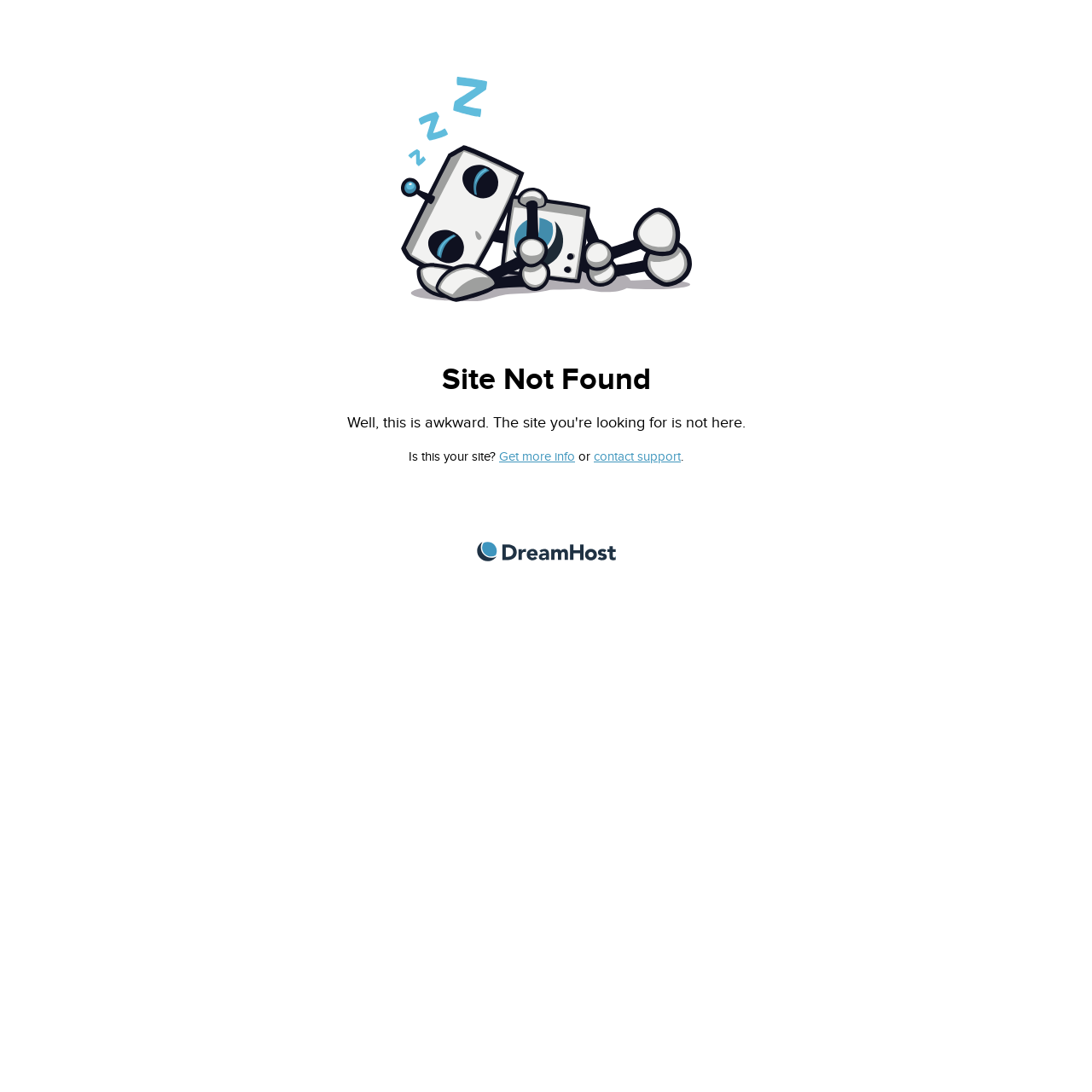Is the website currently active?
Could you please answer the question thoroughly and with as much detail as possible?

The webpage explicitly states that the website is not found, implying that it is not currently active or available for use.